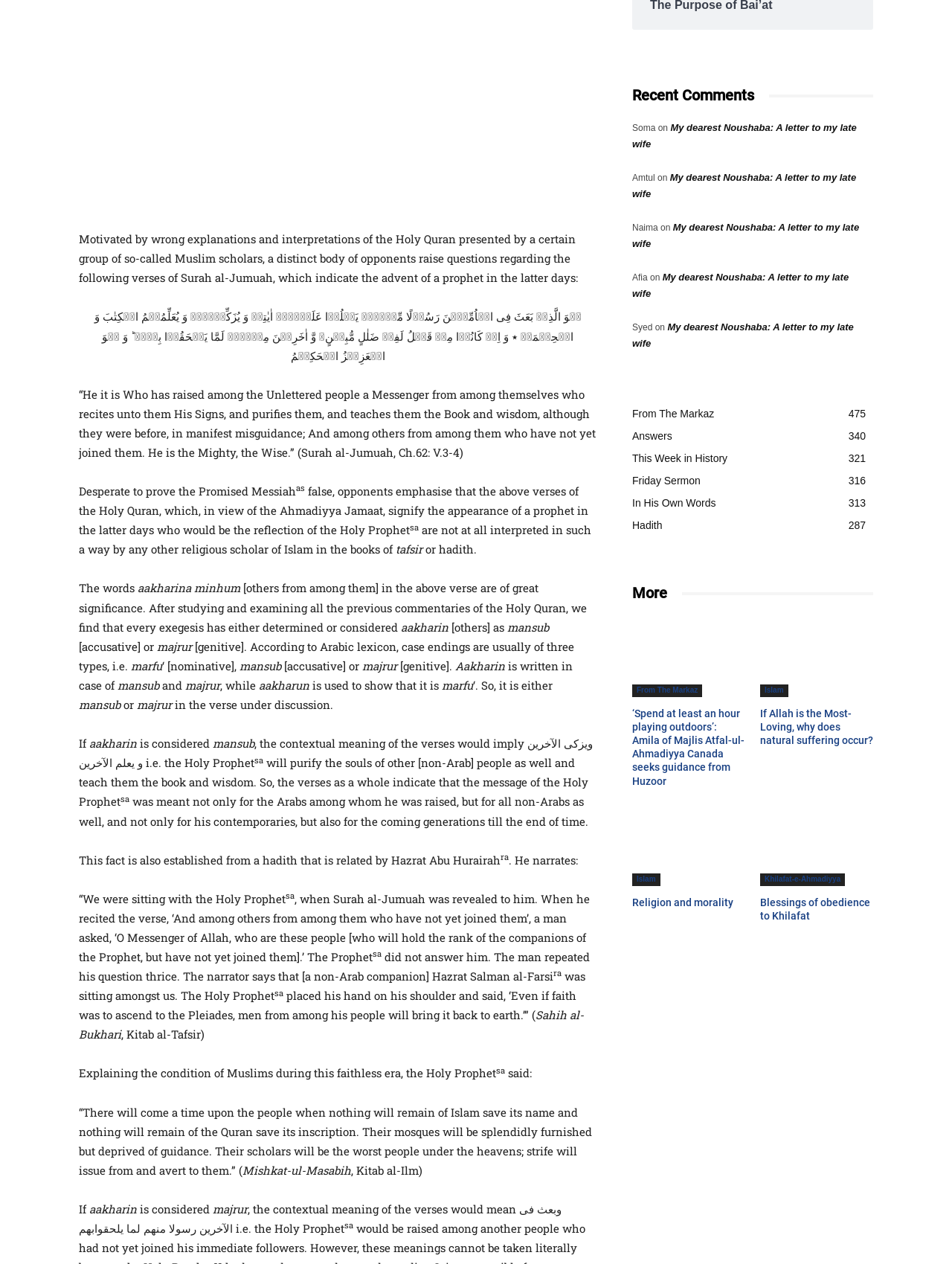Using the provided element description "Decrease", determine the bounding box coordinates of the UI element.

None